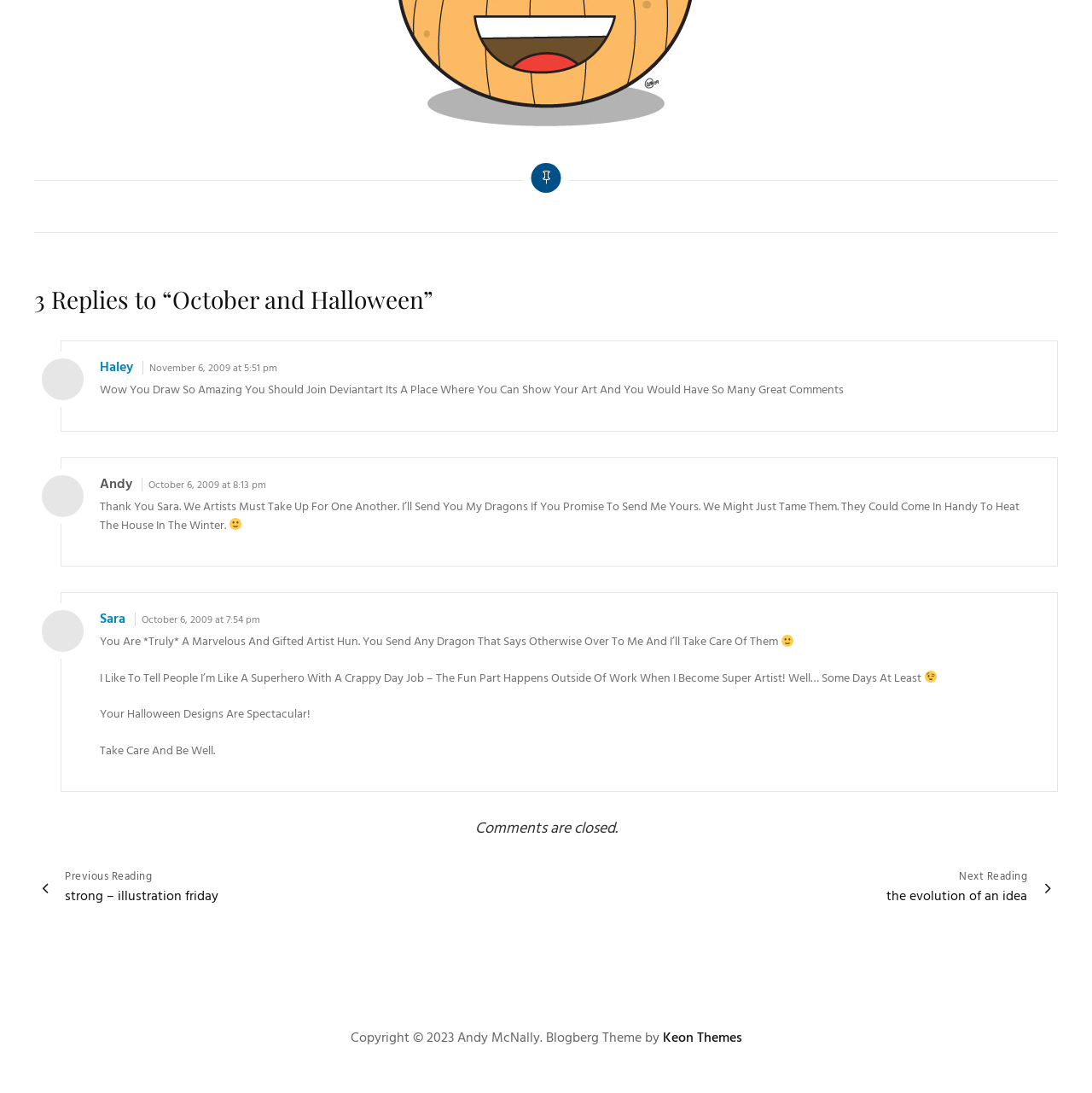Identify the bounding box coordinates for the UI element described as follows: Keon Themes. Use the format (top-left x, top-left y, bottom-right x, bottom-right y) and ensure all values are floating point numbers between 0 and 1.

[0.607, 0.94, 0.679, 0.96]